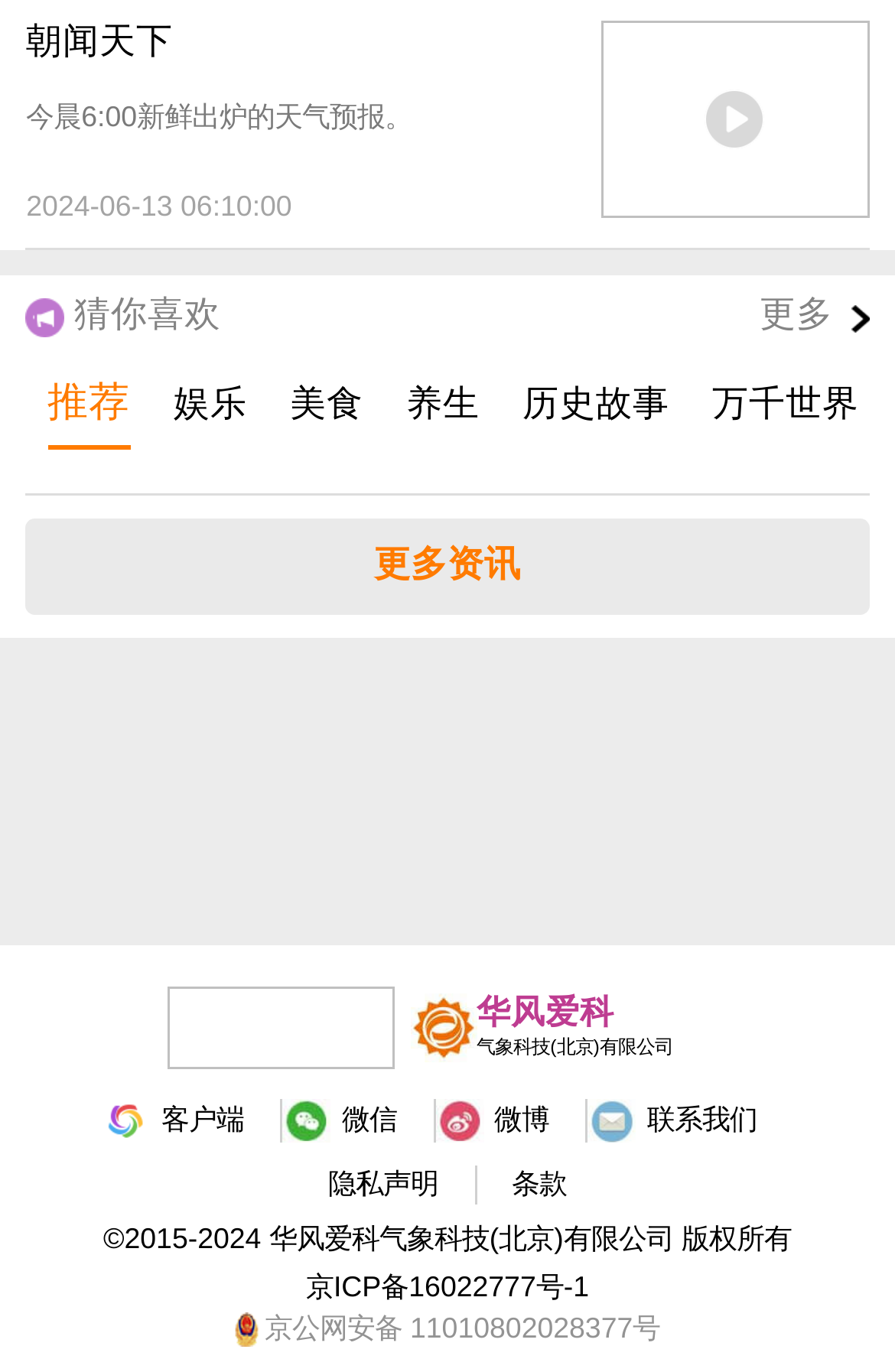Determine the bounding box coordinates of the element's region needed to click to follow the instruction: "View privacy policy". Provide these coordinates as four float numbers between 0 and 1, formatted as [left, top, right, bottom].

None